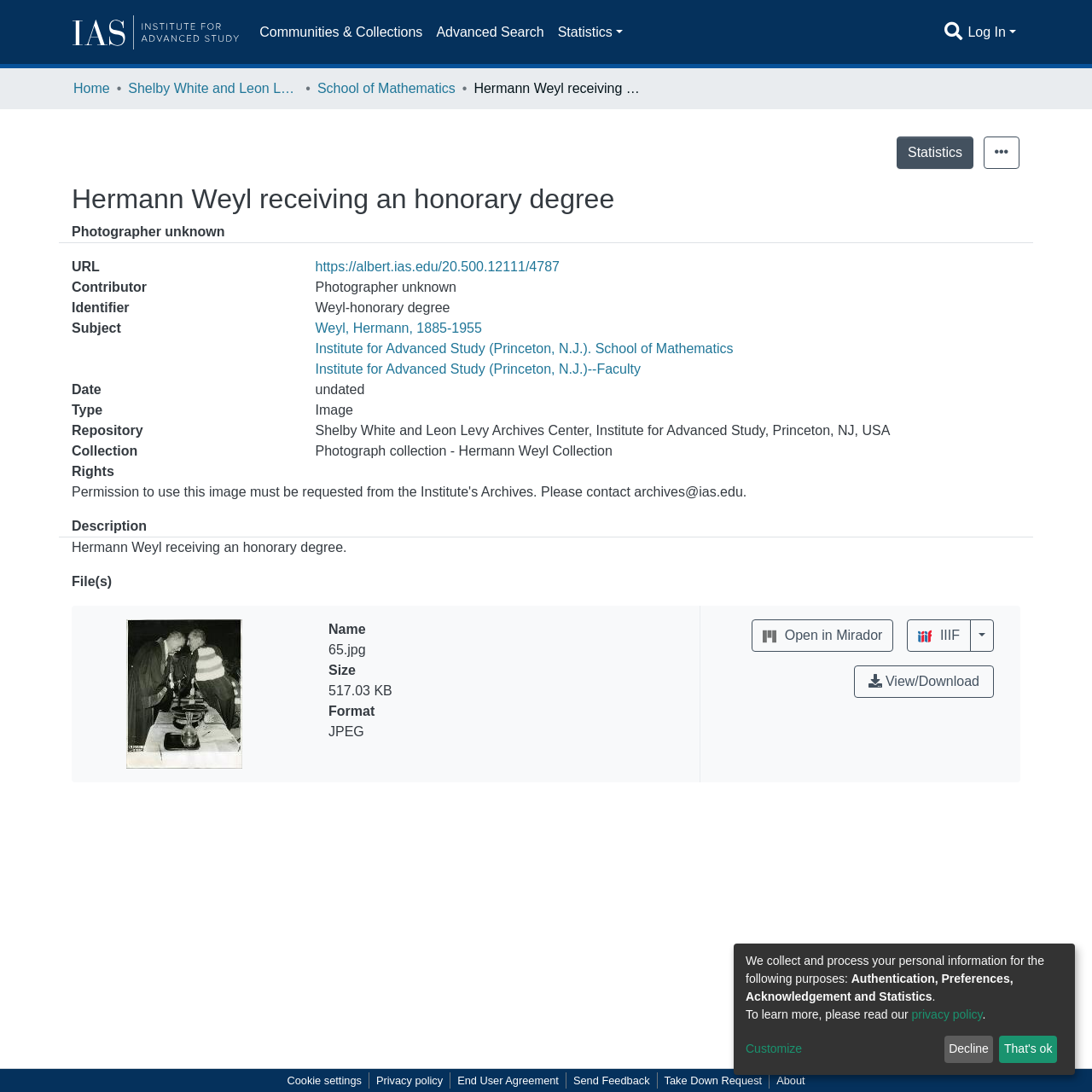Identify and provide the bounding box for the element described by: "Home".

None